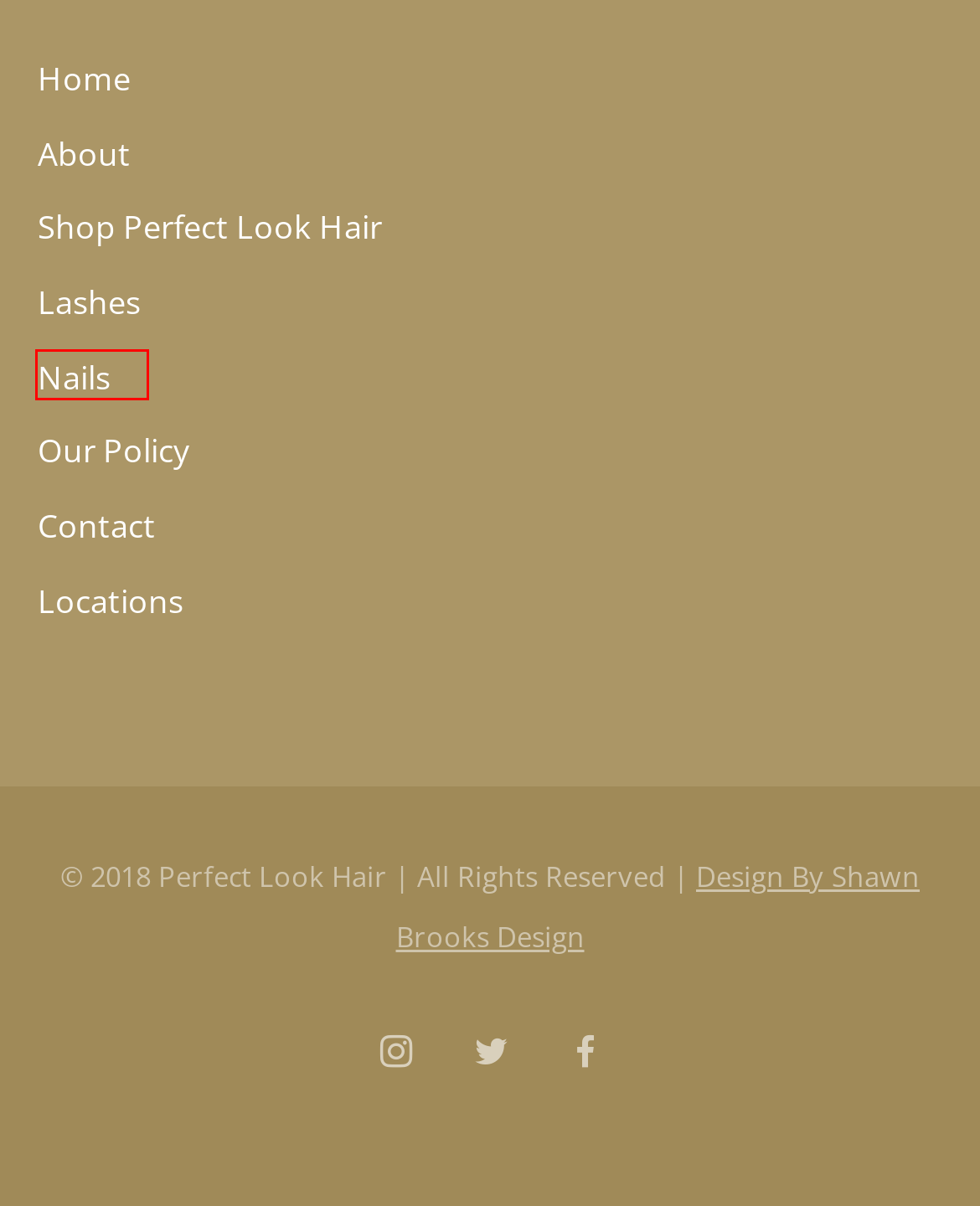You are looking at a screenshot of a webpage with a red bounding box around an element. Determine the best matching webpage description for the new webpage resulting from clicking the element in the red bounding box. Here are the descriptions:
A. Lashes – Perfect Look Hair
B. Schedule Appointment with Perfect Look Hair Salon
C. Perfect Look Hair – The ultimate hair experience
D. Indian Wavy Closure 4X4 – Perfect Look Hair
E. Indian Straight – Perfect Look Hair
F. Indian Wavy Frontal 13×4 – Perfect Look Hair
G. Contact – Perfect Look Hair
H. locations – Perfect Look Hair

A